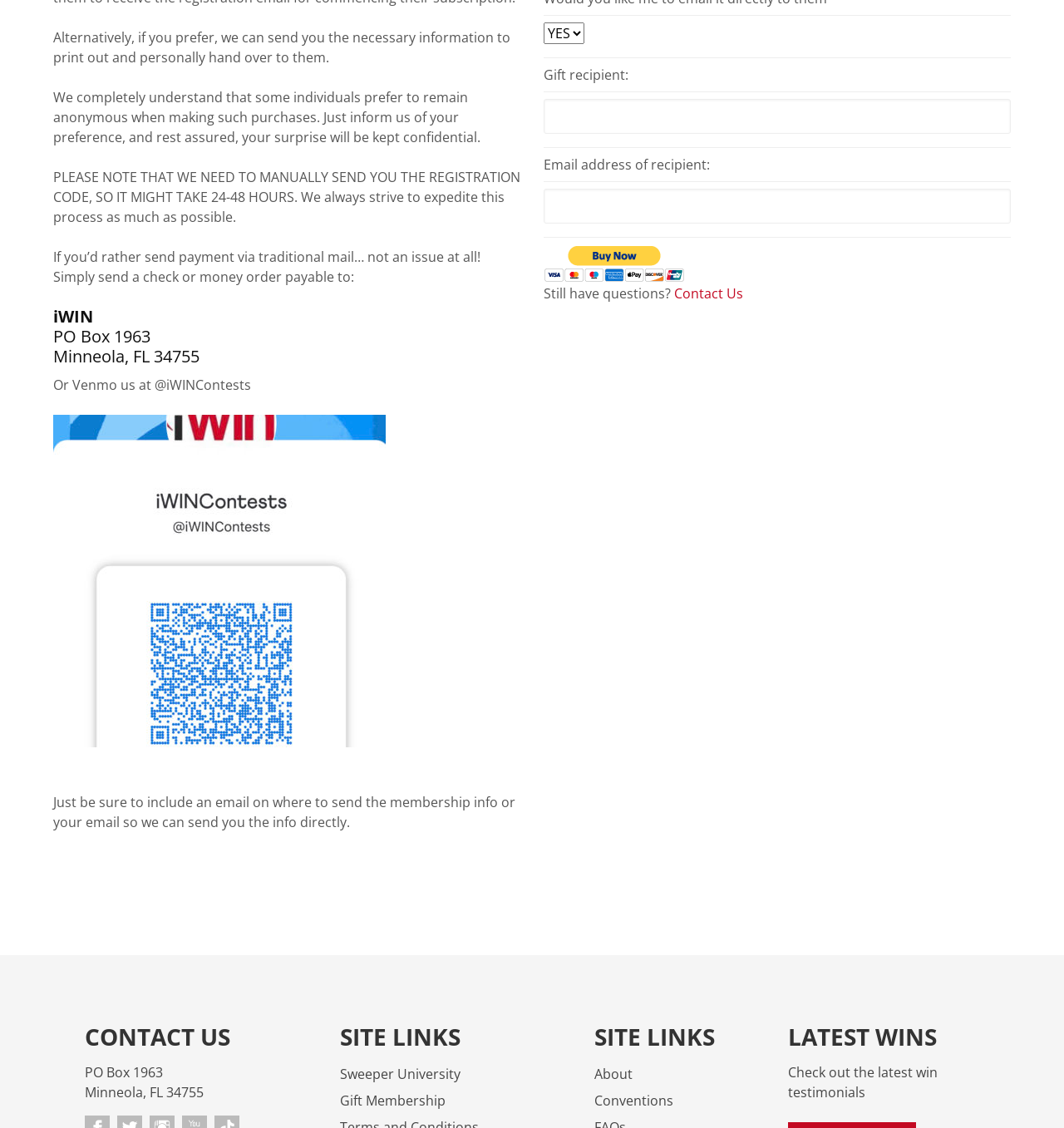Locate the bounding box of the UI element described by: "Gift Membership" in the given webpage screenshot.

[0.32, 0.968, 0.419, 0.984]